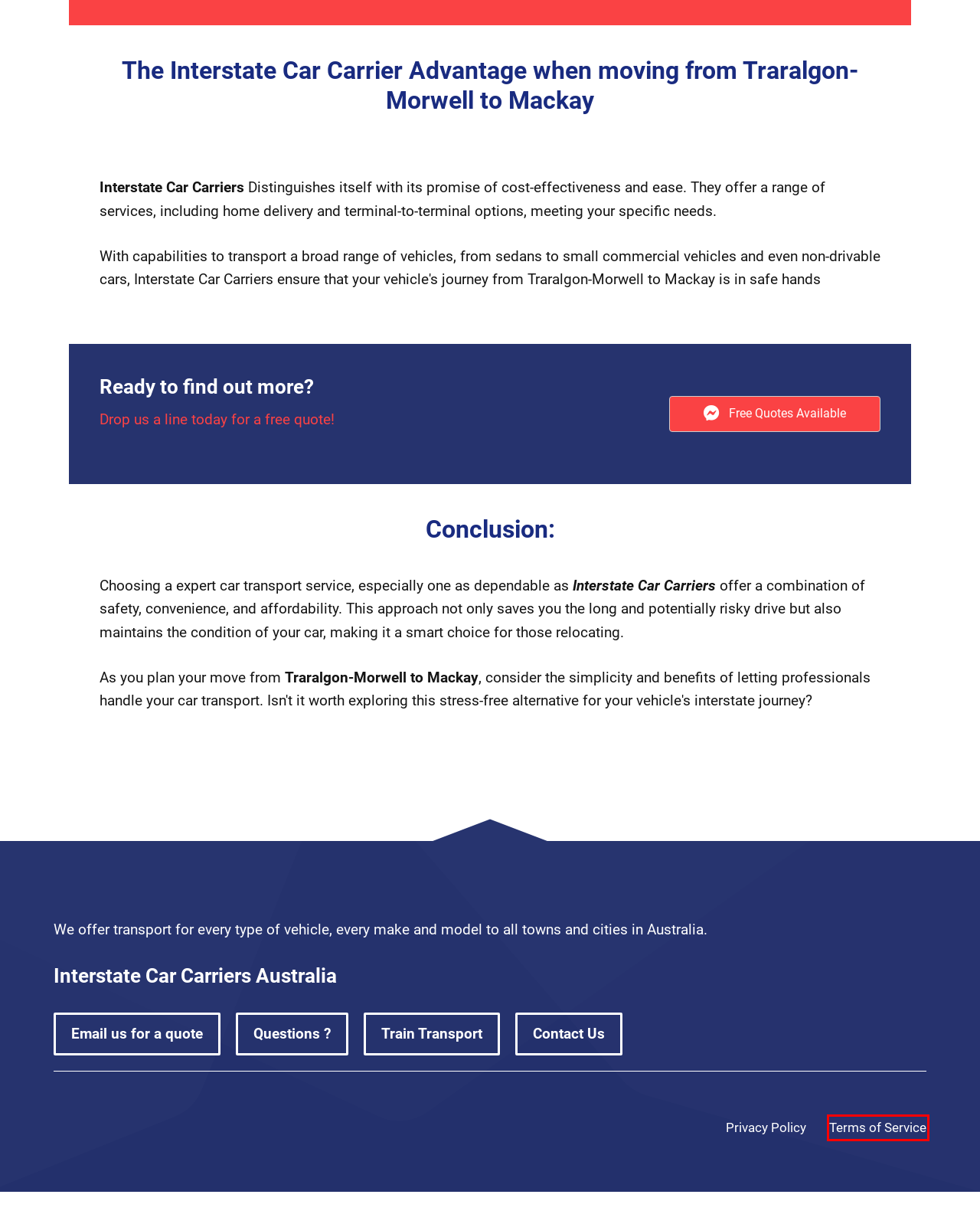Inspect the screenshot of a webpage with a red rectangle bounding box. Identify the webpage description that best corresponds to the new webpage after clicking the element inside the bounding box. Here are the candidates:
A. Interstate Car Transport
B. Terms - Interstate Car Carriers
C. Privacy Policy - Interstate Car Carriers
D. 1
E. Interstate car transport by rail
F. Get an Instant Enclosed Car Transport Quote | Interstate Car Carriers
G. Vehicle Transport Questions
H. Contact Us - Interstate Car Carriers

B